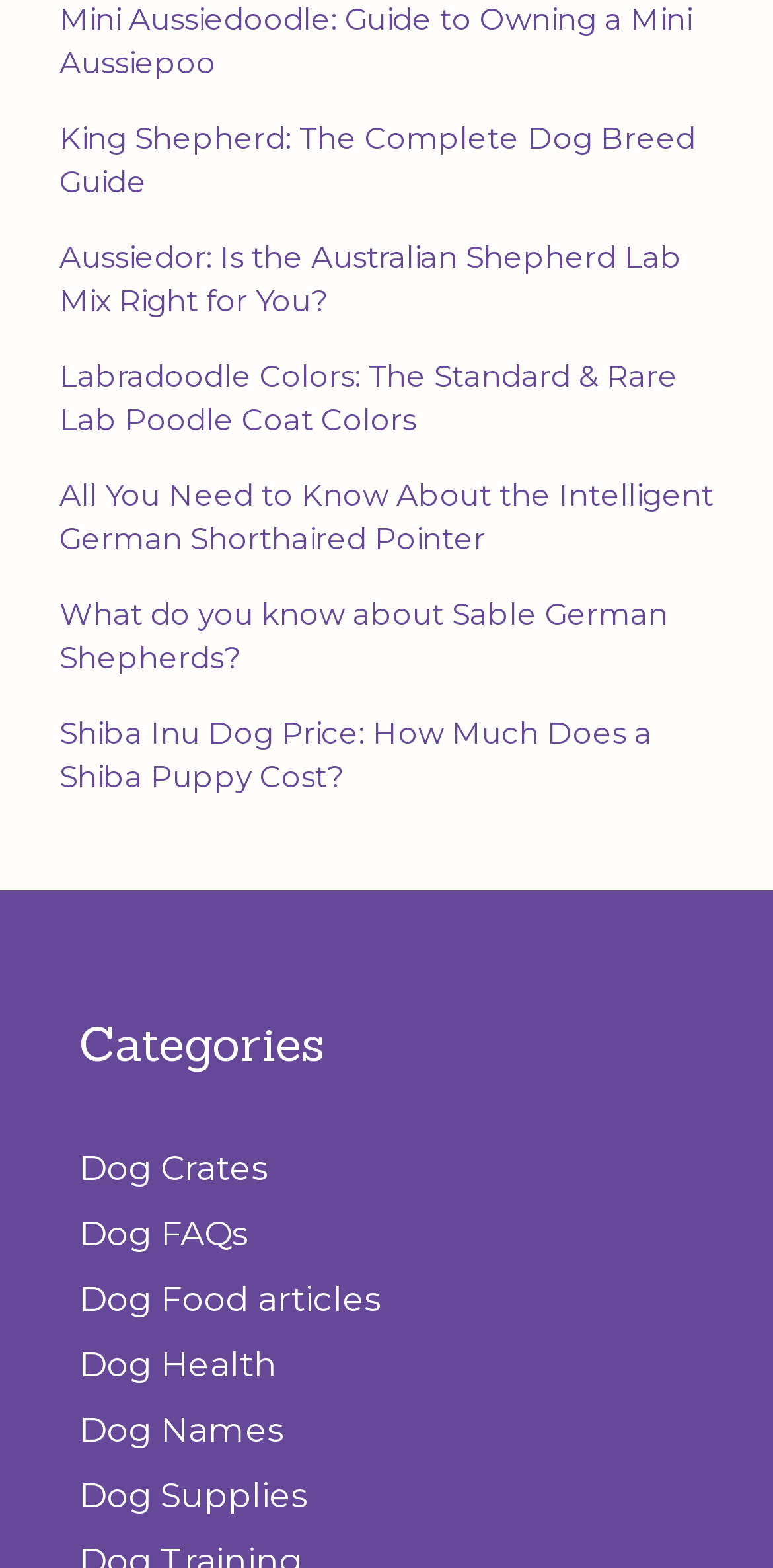Please locate the clickable area by providing the bounding box coordinates to follow this instruction: "View dog health articles".

[0.103, 0.857, 0.359, 0.883]